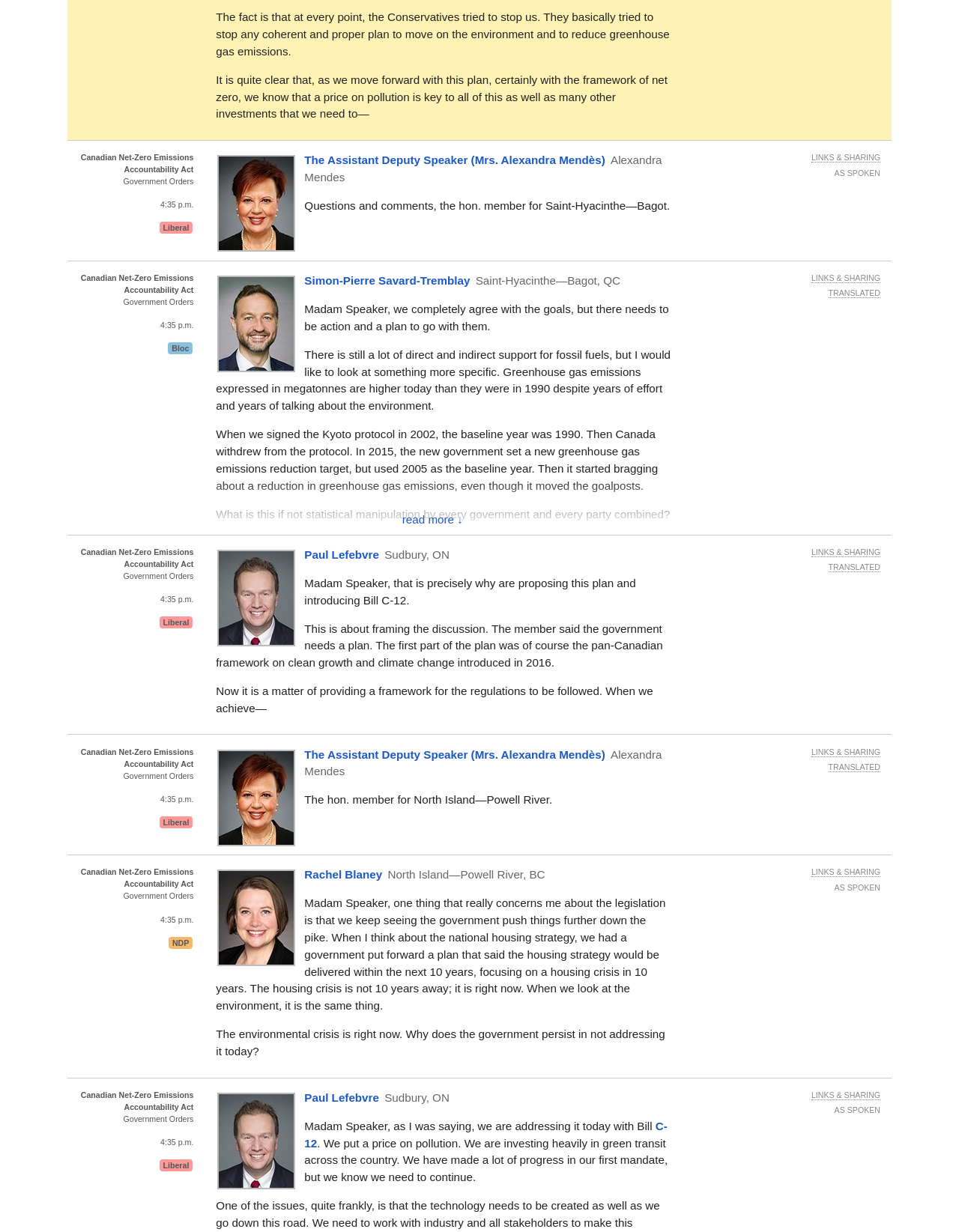Determine the bounding box coordinates for the UI element with the following description: "Feedback / Contact". The coordinates should be four float numbers between 0 and 1, represented as [left, top, right, bottom].

[0.777, 0.957, 0.864, 0.966]